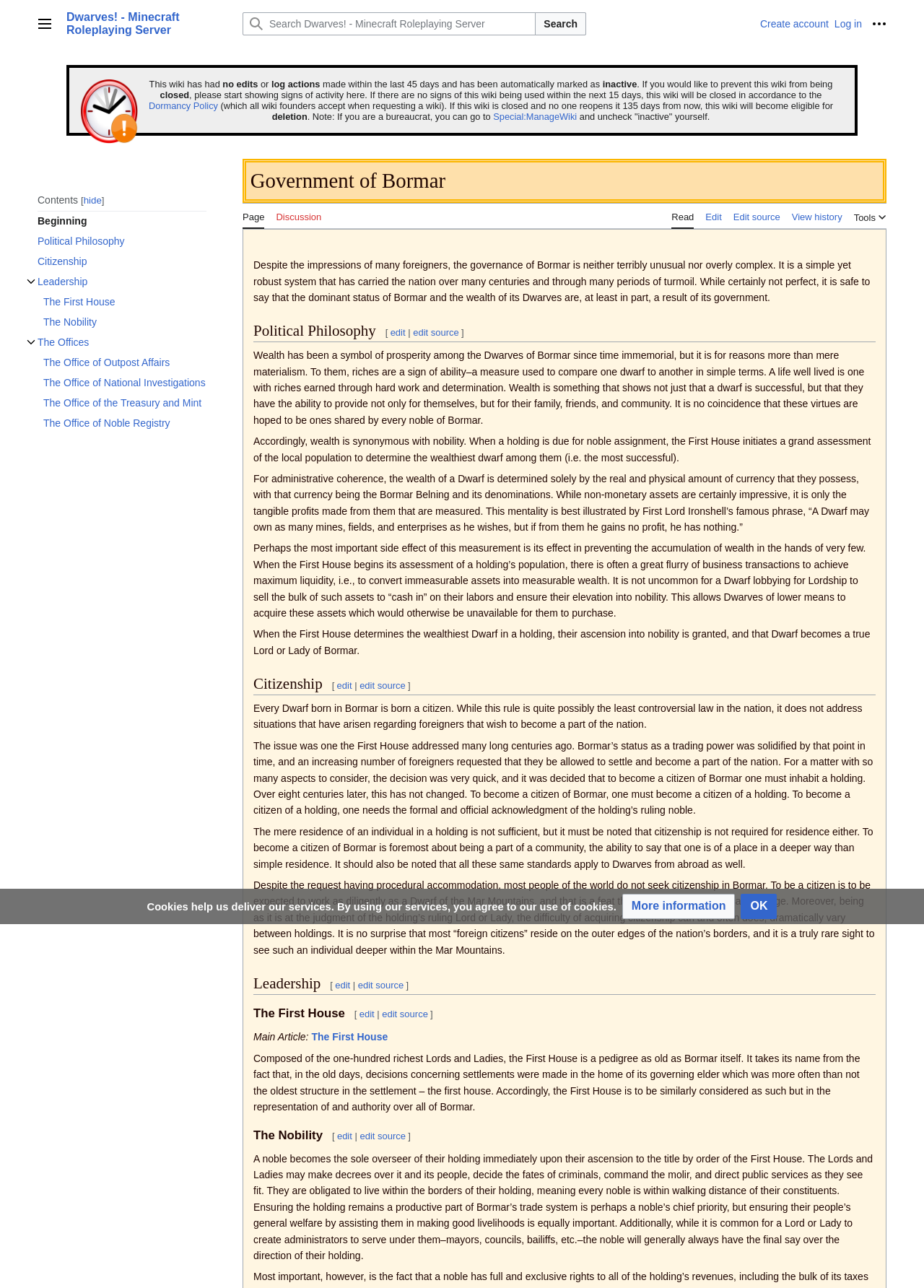Identify the bounding box coordinates of the section to be clicked to complete the task described by the following instruction: "Edit source". The coordinates should be four float numbers between 0 and 1, formatted as [left, top, right, bottom].

[0.447, 0.254, 0.497, 0.263]